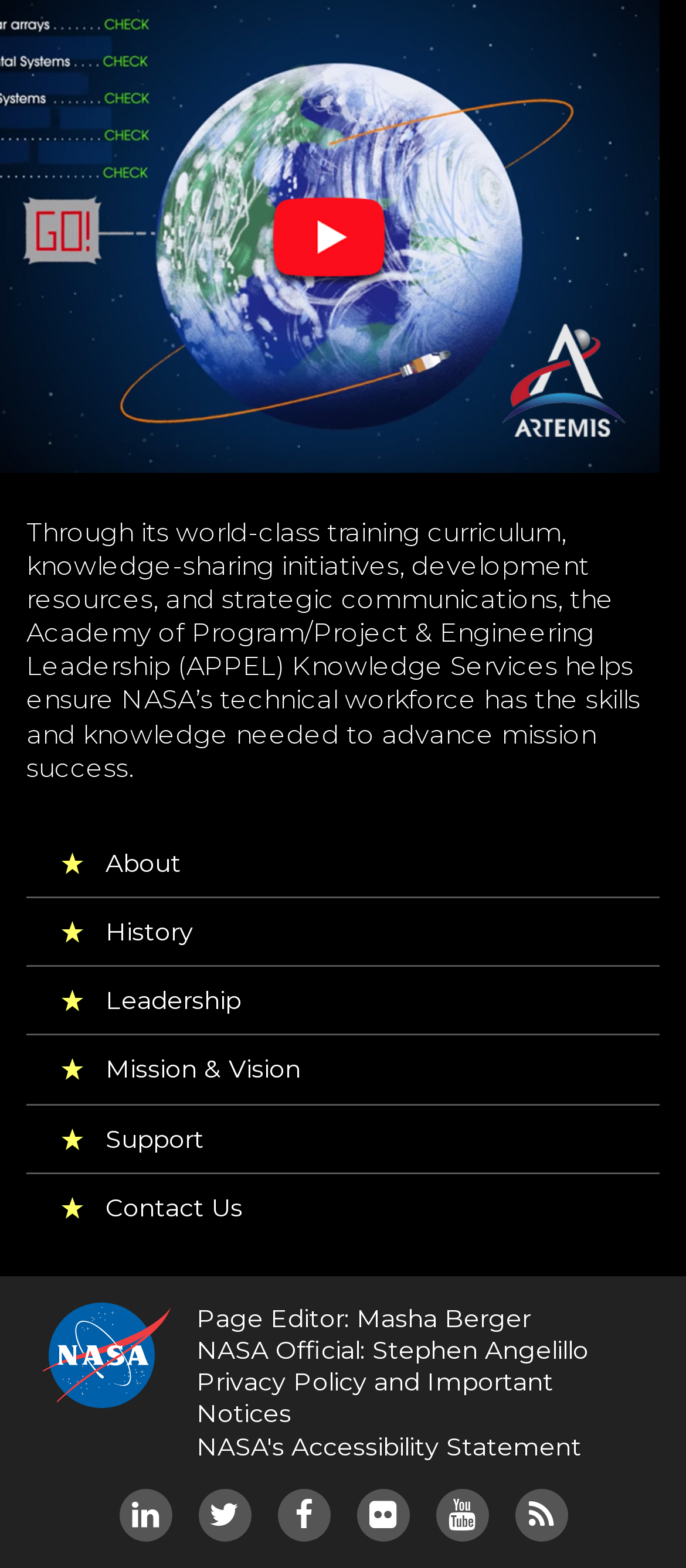Locate the bounding box coordinates of the clickable region necessary to complete the following instruction: "View NASA APPEL Images on Flickr". Provide the coordinates in the format of four float numbers between 0 and 1, i.e., [left, top, right, bottom].

[0.519, 0.949, 0.596, 0.983]